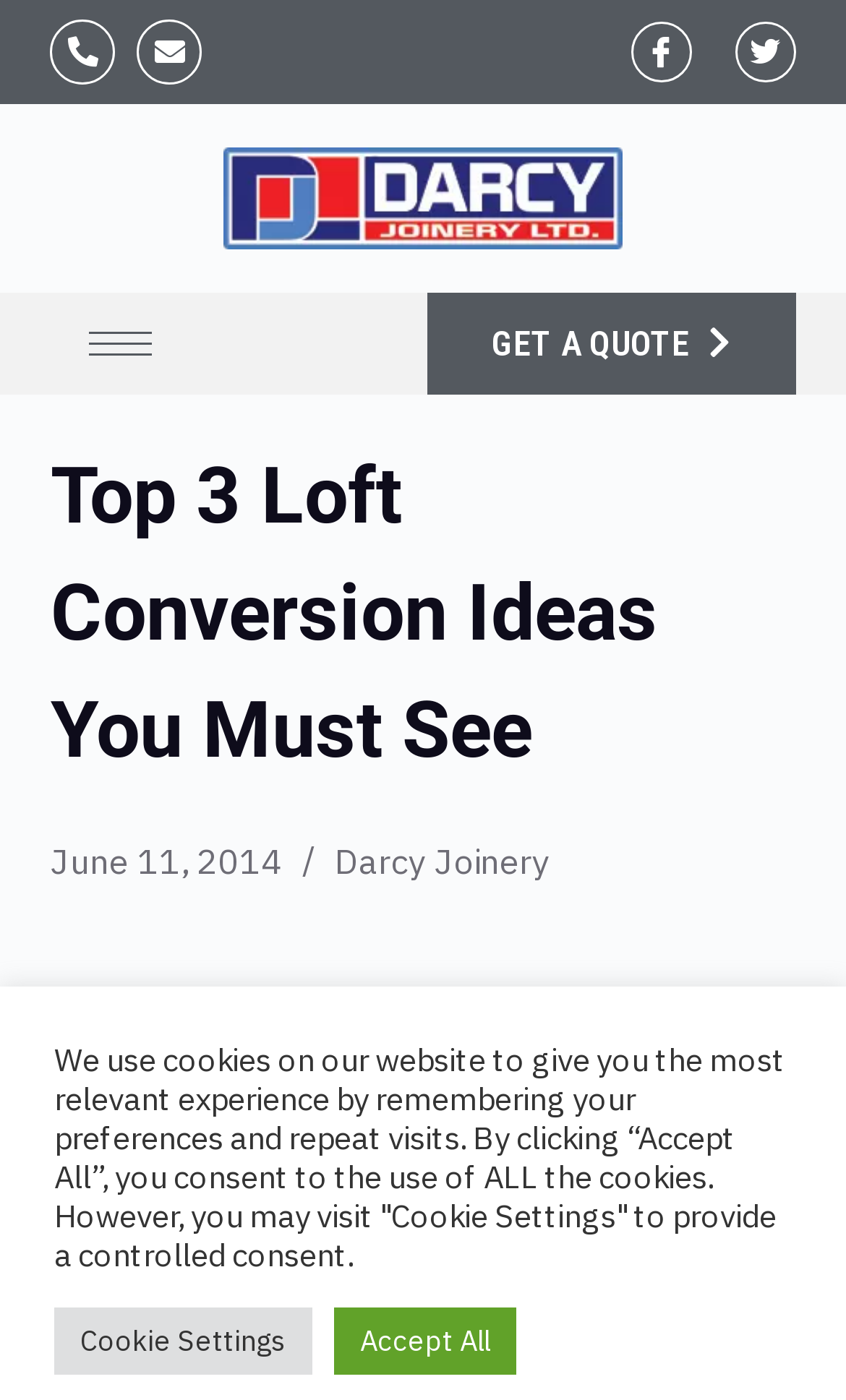Give a succinct answer to this question in a single word or phrase: 
What is the purpose of the button 'GET A QUOTE'

To get a quote